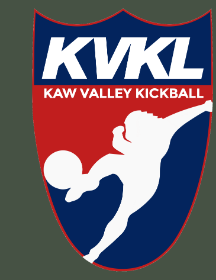What does the logo's silhouette represent?
Provide an in-depth and detailed explanation in response to the question.

The caption describes the logo as featuring a dynamic silhouette of a player executing a kick, emphasizing action and athleticism.